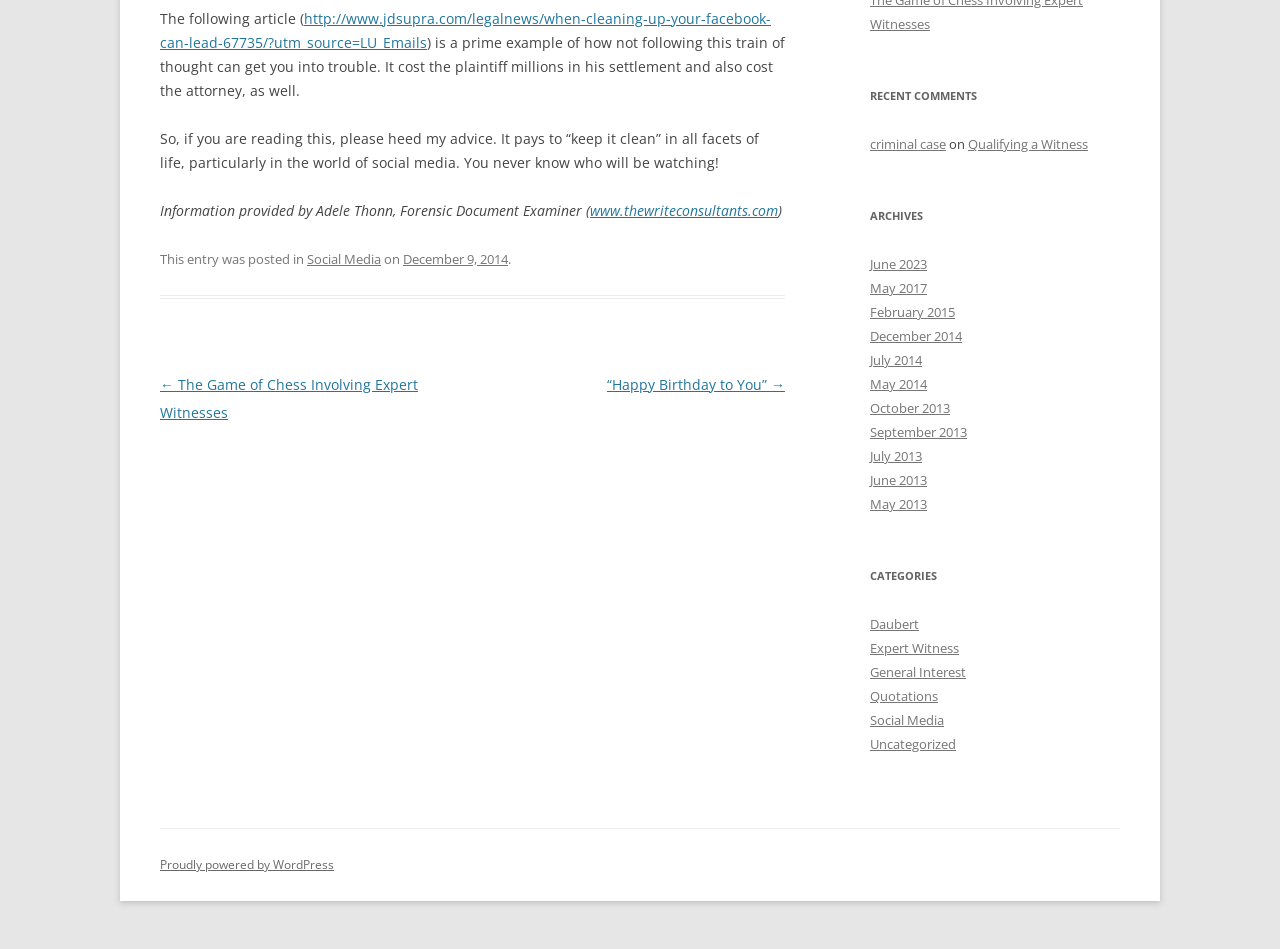Determine the bounding box coordinates of the UI element described below. Use the format (top-left x, top-left y, bottom-right x, bottom-right y) with floating point numbers between 0 and 1: December 9, 2014

[0.315, 0.263, 0.397, 0.282]